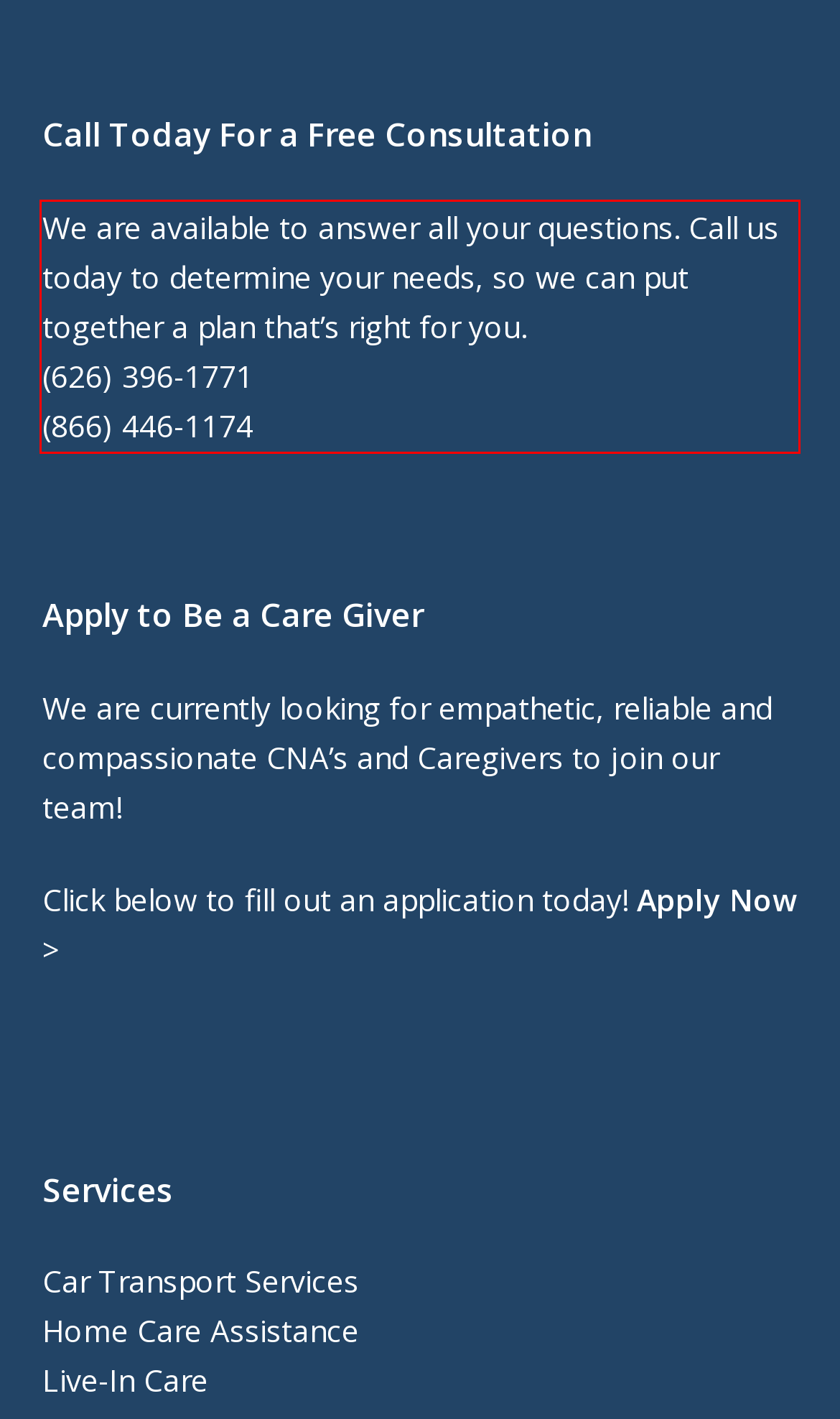There is a screenshot of a webpage with a red bounding box around a UI element. Please use OCR to extract the text within the red bounding box.

We are available to answer all your questions. Call us today to determine your needs, so we can put together a plan that’s right for you. (626) 396-1771 (866) 446-1174